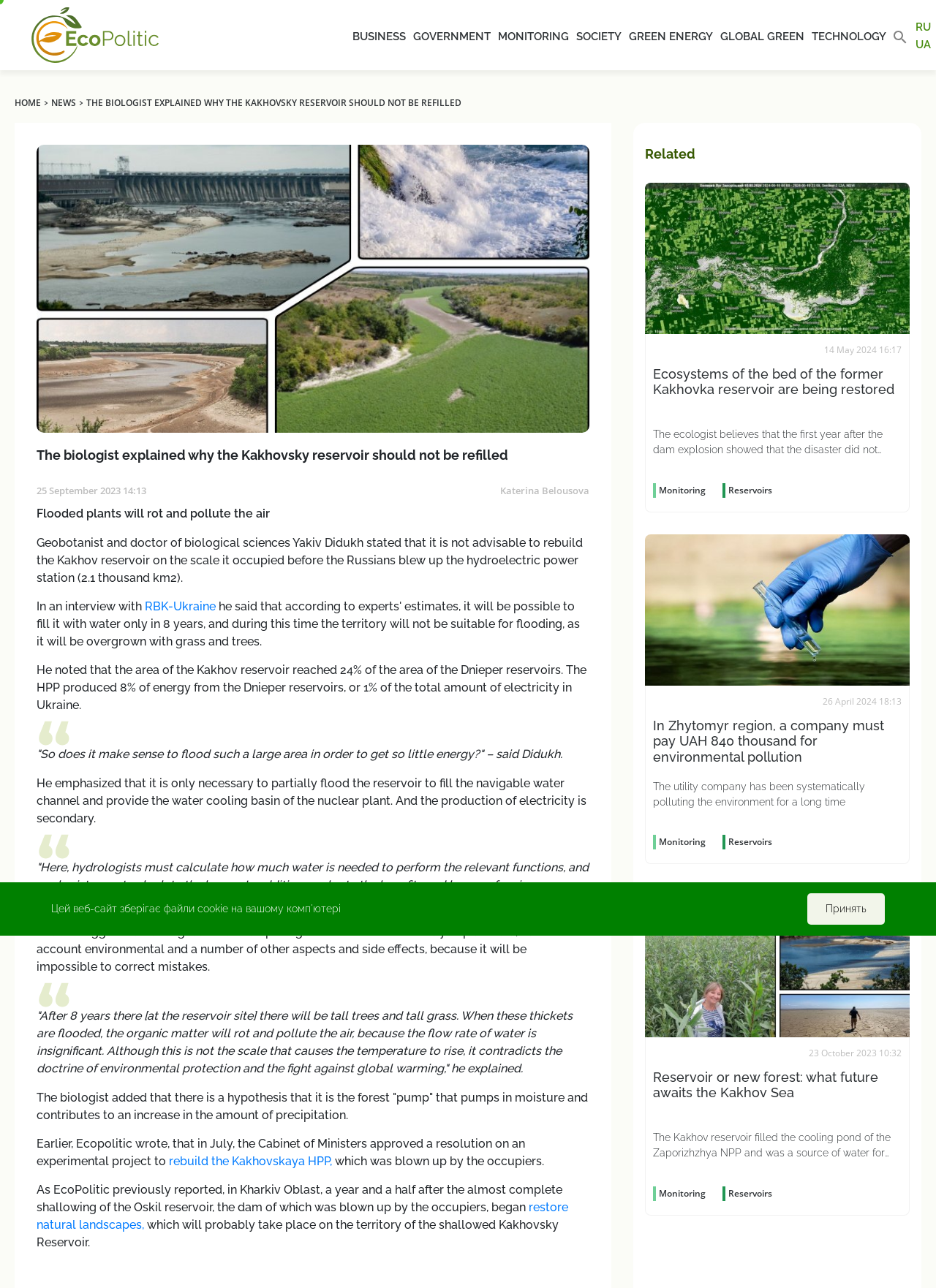Please find the bounding box coordinates of the element that you should click to achieve the following instruction: "Read the news about the Kakhov reservoir". The coordinates should be presented as four float numbers between 0 and 1: [left, top, right, bottom].

[0.039, 0.336, 0.63, 0.371]